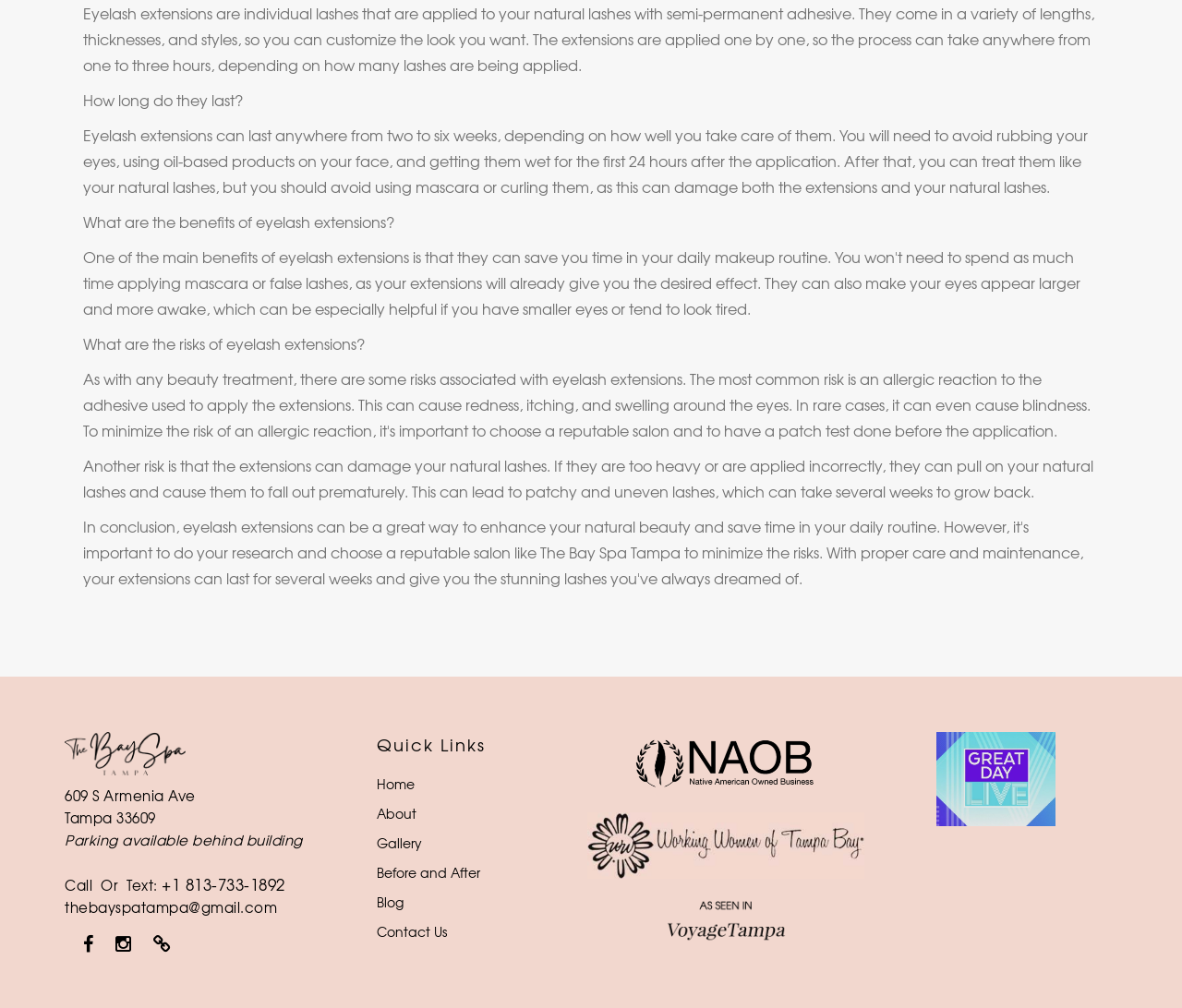Could you find the bounding box coordinates of the clickable area to complete this instruction: "Click the 'Text' link"?

[0.107, 0.868, 0.13, 0.888]